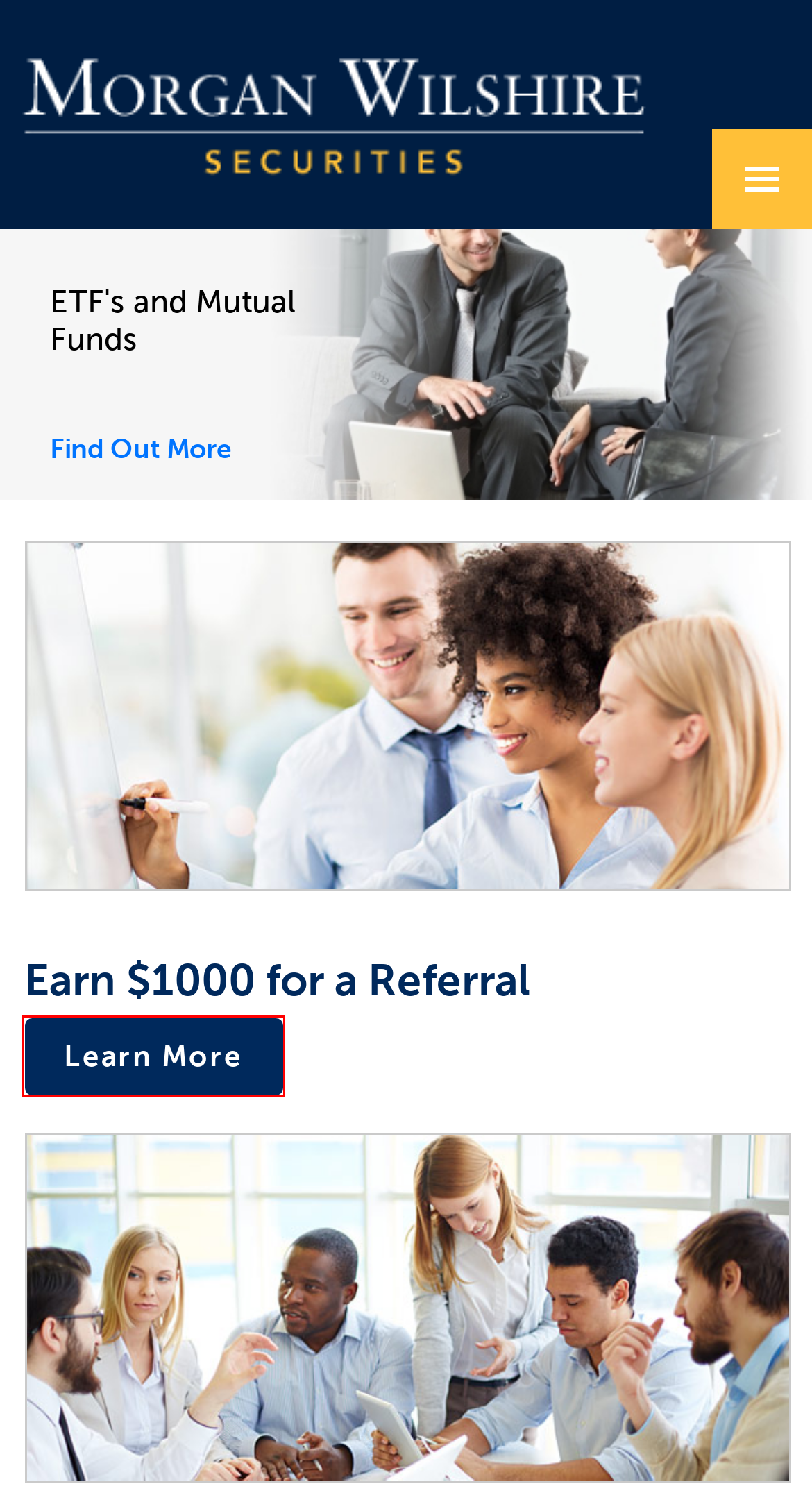You see a screenshot of a webpage with a red bounding box surrounding an element. Pick the webpage description that most accurately represents the new webpage after interacting with the element in the red bounding box. The options are:
A. Digital Marketing Agency Long Island, NY | Brainstorm Studio
B. Overview and Form CRS - Morgan Wilshire
C. Contact - Morgan Wilshire
D. Careers - Morgan Wilshire
E. Fixed Income Investments - Morgan Wilshire
F. Business Continuity Plan - Morgan Wilshire
G. Meet the Team - Morgan Wilshire
H. SEC Required Reports and Forms - Morgan Wilshire

E